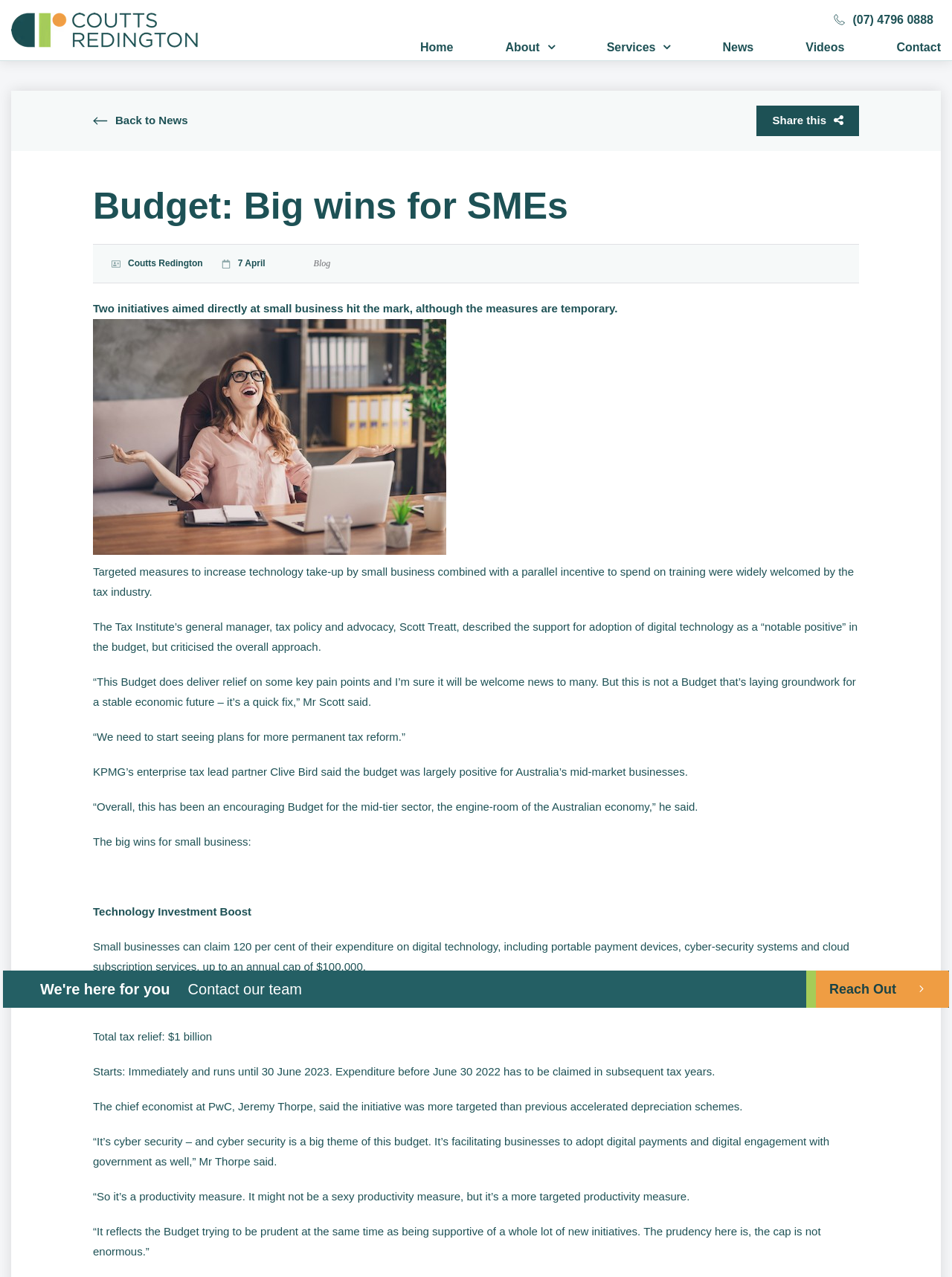Identify the bounding box for the UI element described as: "Videos". The coordinates should be four float numbers between 0 and 1, i.e., [left, top, right, bottom].

[0.846, 0.032, 0.887, 0.042]